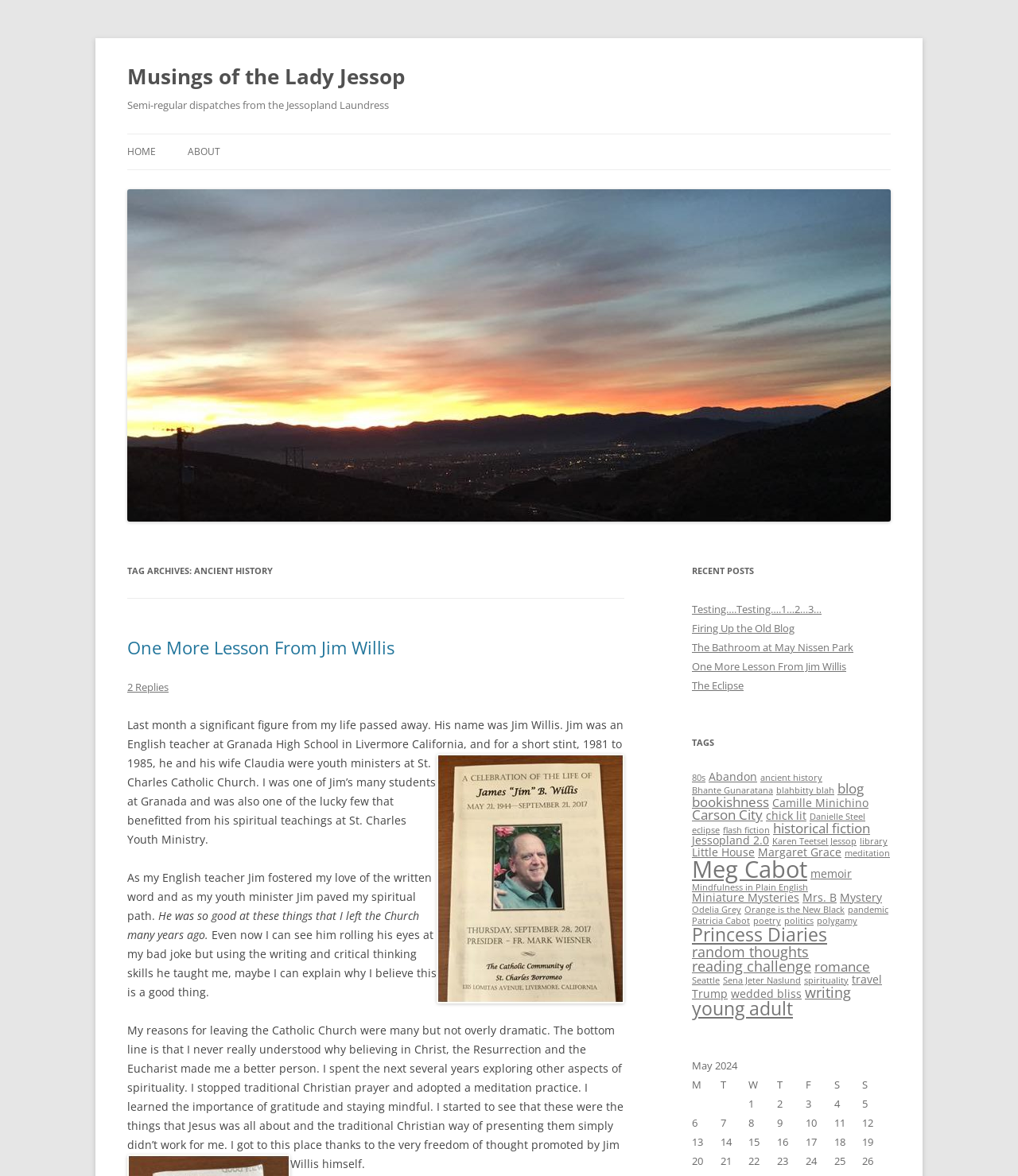Please determine the main heading text of this webpage.

Musings of the Lady Jessop